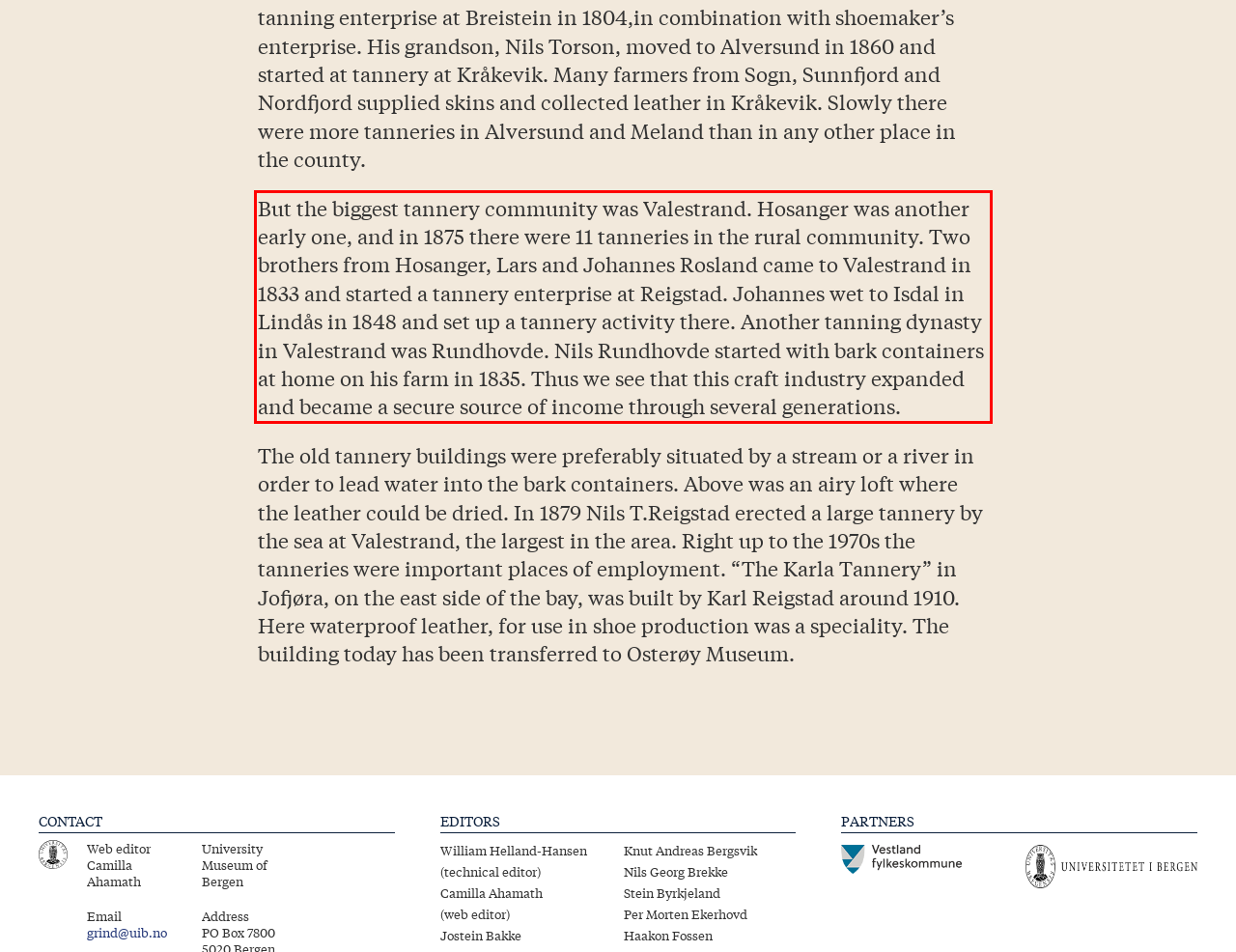You have a screenshot of a webpage with a red bounding box. Identify and extract the text content located inside the red bounding box.

But the biggest tannery community was Valestrand. Hosanger was another early one, and in 1875 there were 11 tanneries in the rural community. Two brothers from Hosanger, Lars and Johannes Rosland came to Valestrand in 1833 and started a tannery enterprise at Reigstad. Johannes wet to Isdal in Lindås in 1848 and set up a tannery activity there. Another tanning dynasty in Valestrand was Rundhovde. Nils Rundhovde started with bark containers at home on his farm in 1835. Thus we see that this craft industry expanded and became a secure source of income through several generations.